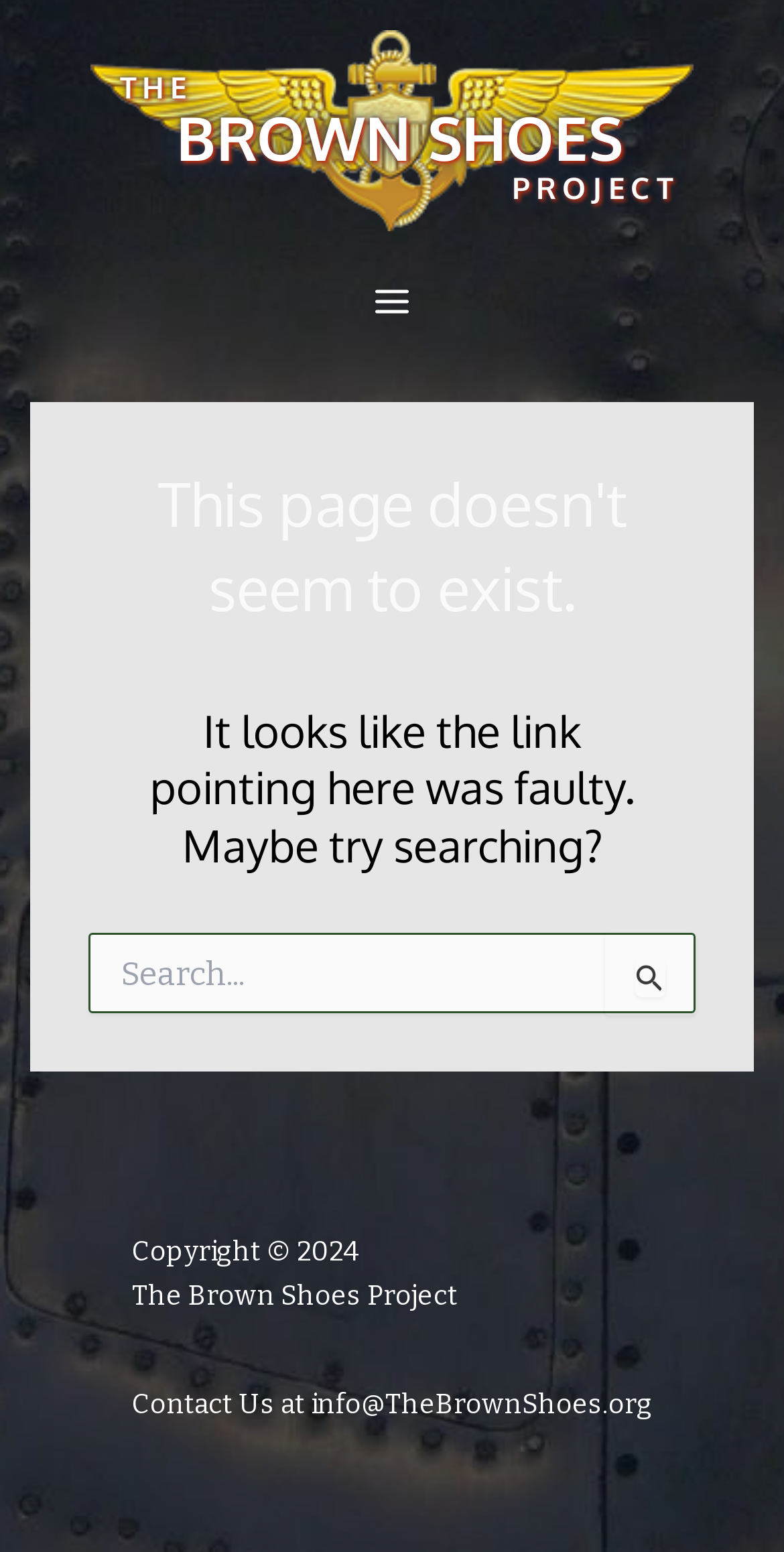Given the element description "Main Menu" in the screenshot, predict the bounding box coordinates of that UI element.

[0.446, 0.167, 0.554, 0.222]